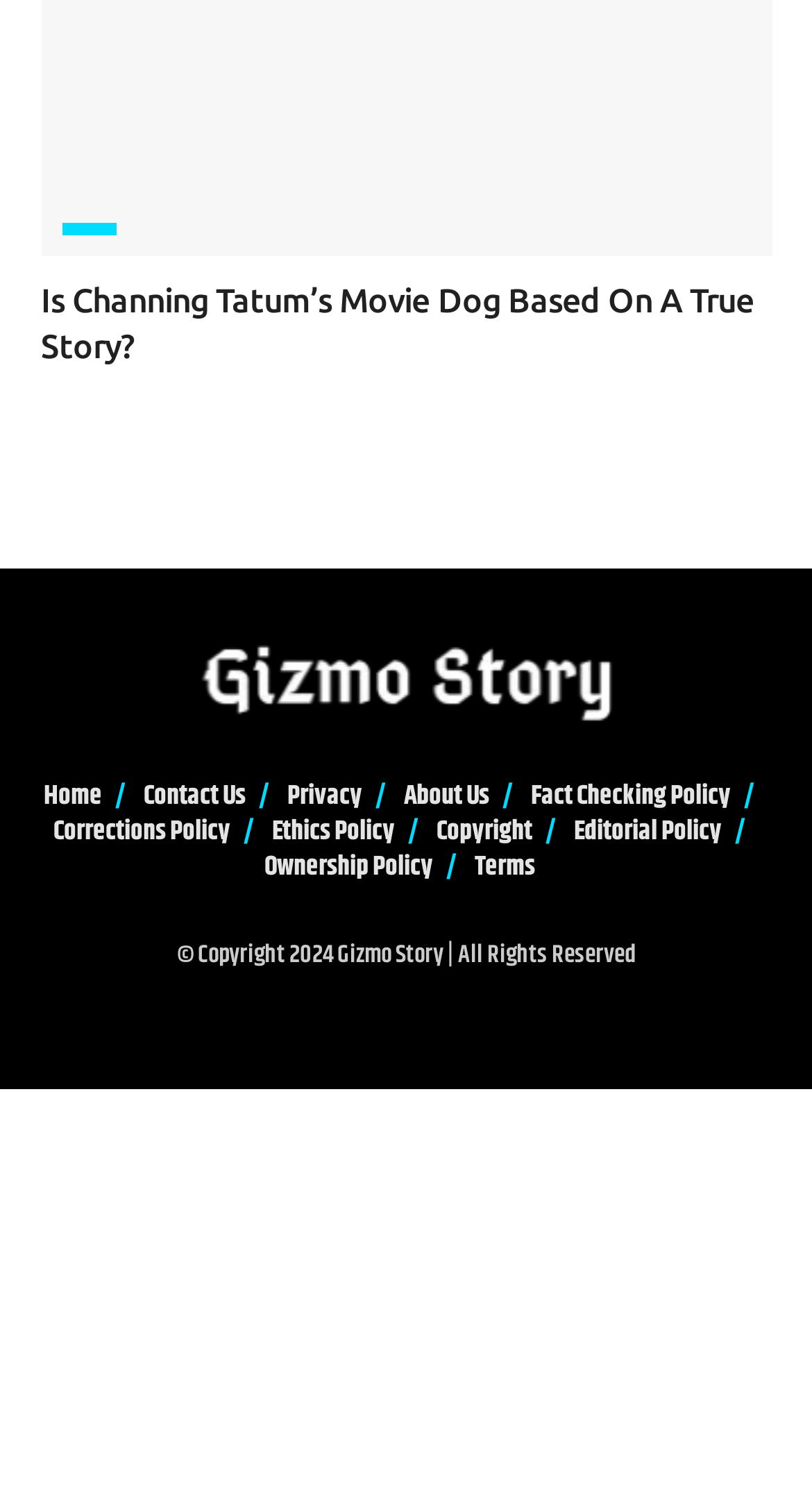How many links are there in the footer section?
Please use the image to deliver a detailed and complete answer.

The footer section contains links to 'Home', 'Contact Us', 'Privacy', 'About Us', 'Fact Checking Policy', 'Corrections Policy', 'Ethics Policy', 'Copyright', and 'Editorial Policy', which totals 9 links.